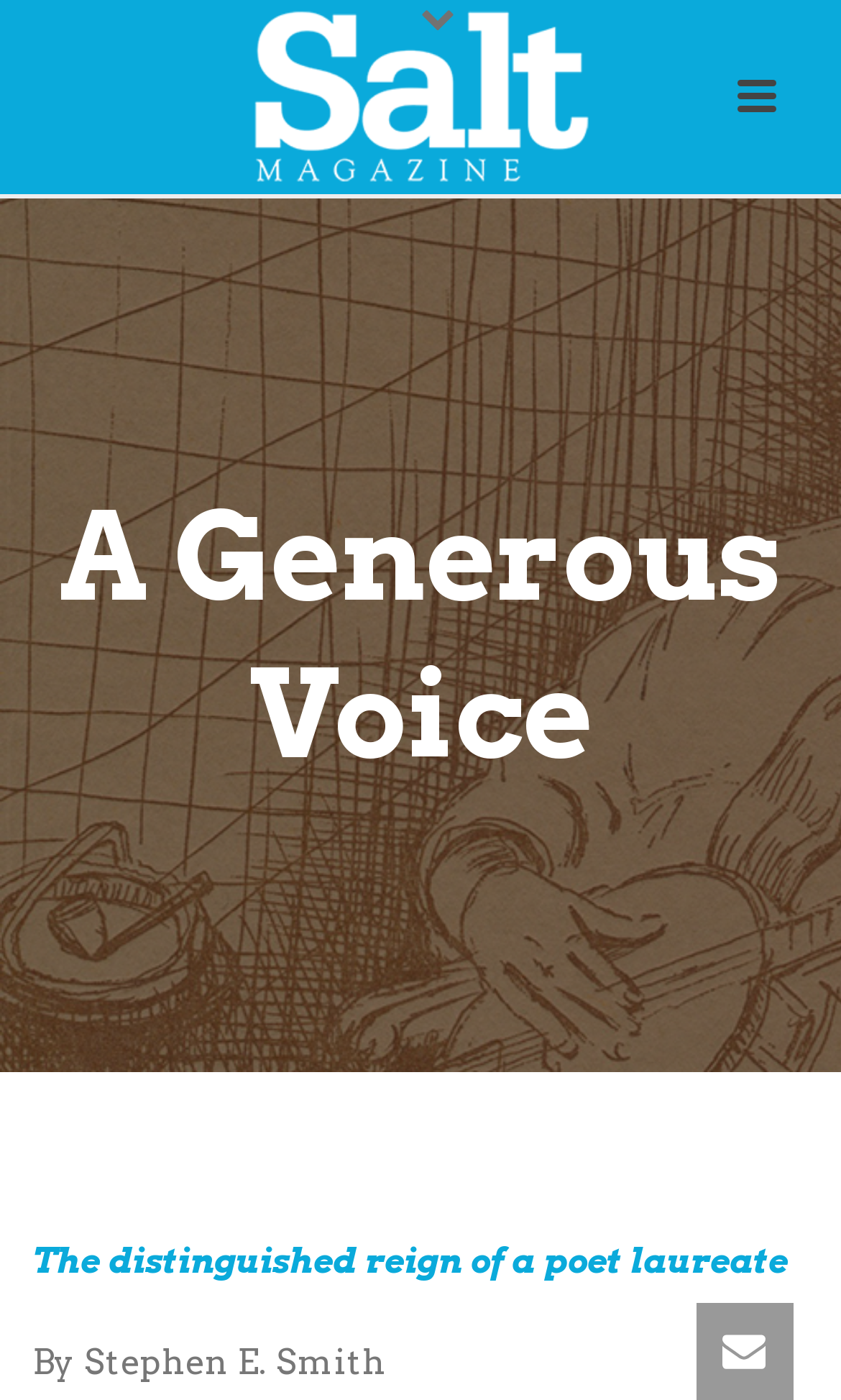Provide the bounding box coordinates of the HTML element this sentence describes: "title="Salt Magazine"". The bounding box coordinates consist of four float numbers between 0 and 1, i.e., [left, top, right, bottom].

[0.295, 0.0, 0.705, 0.139]